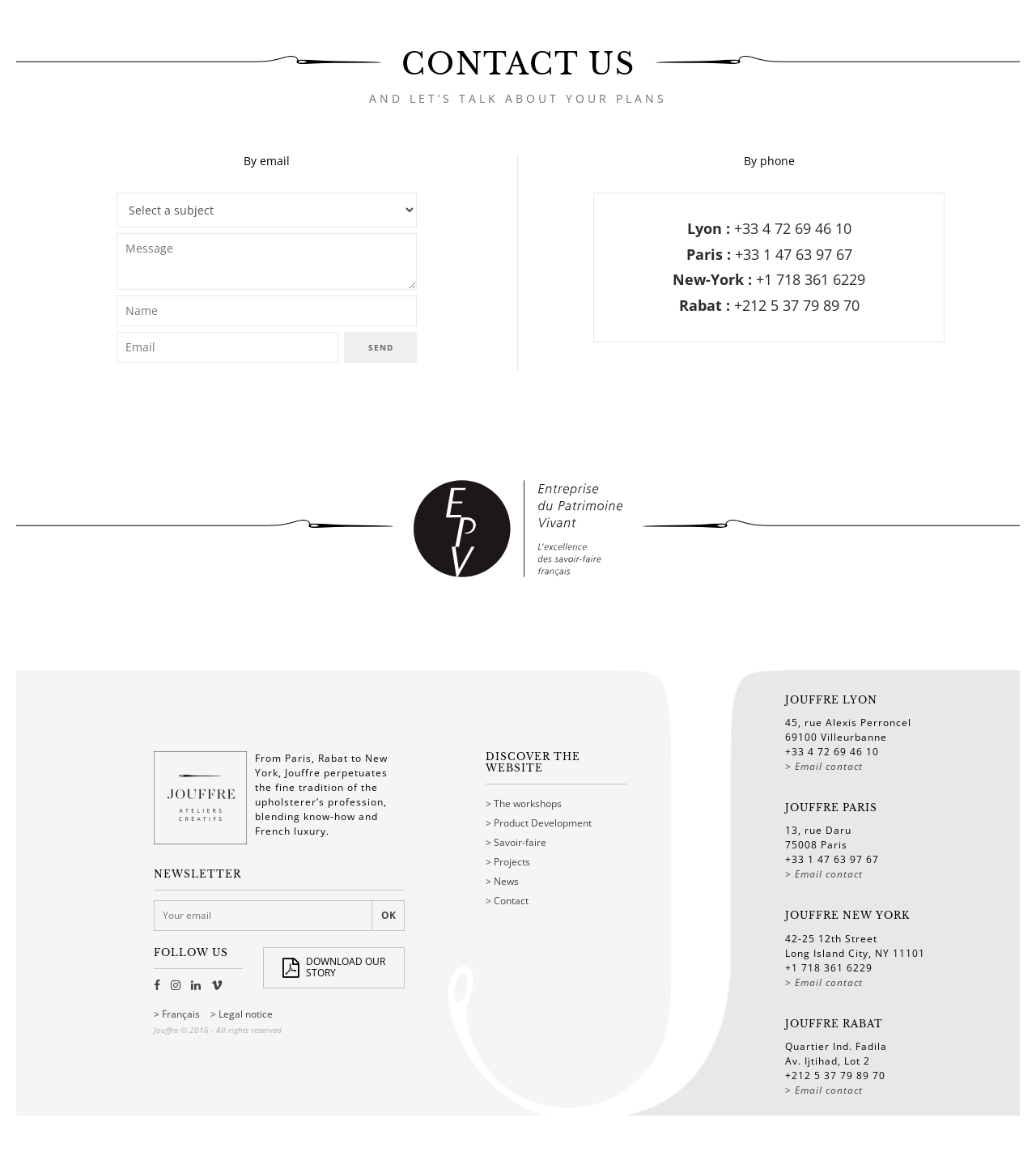How many offices does Jouffre have?
Provide an in-depth and detailed answer to the question.

I counted the number of office locations listed on the webpage, which are Lyon, Paris, New York, and Rabat, so Jouffre has 4 offices.